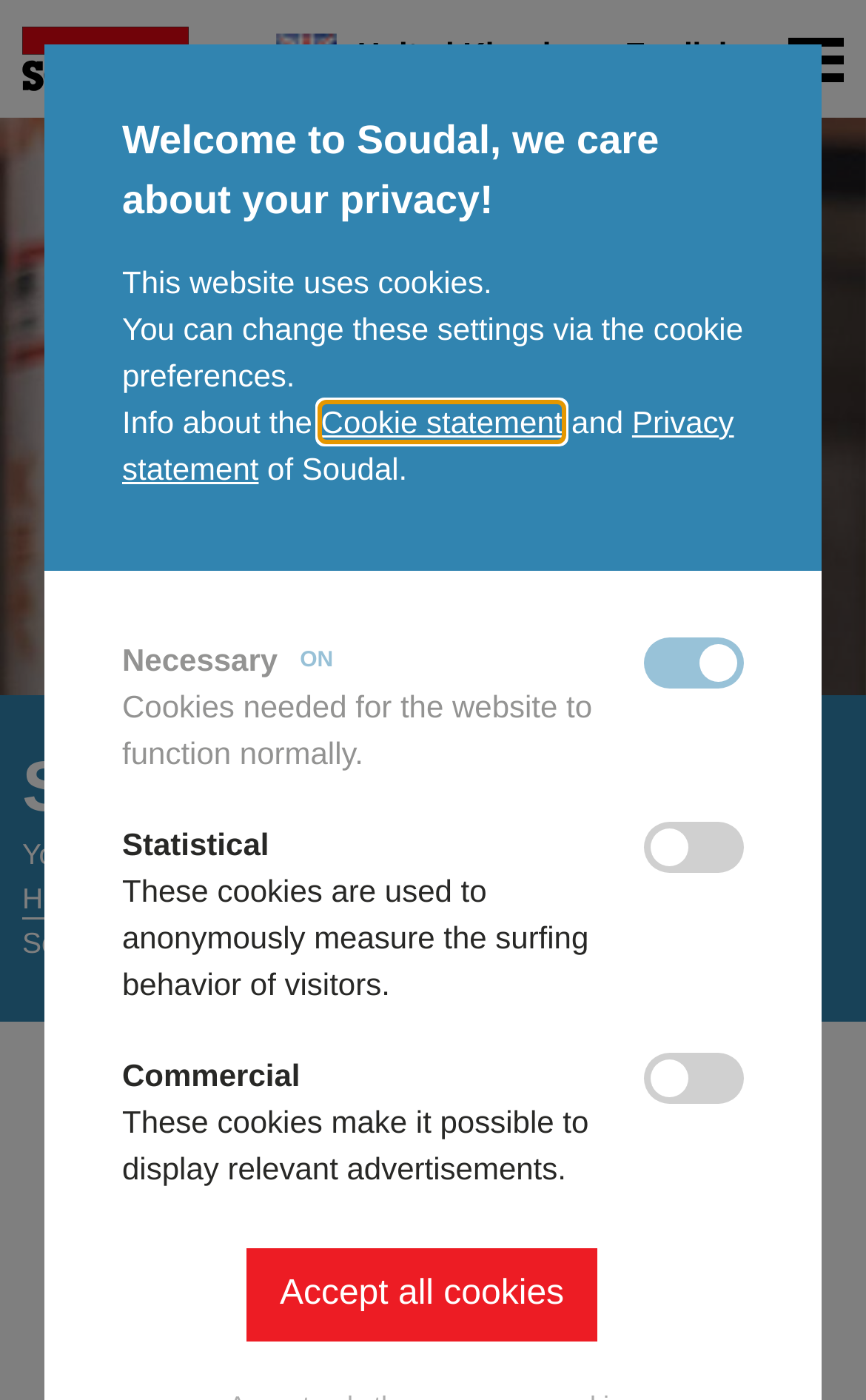Please identify the bounding box coordinates of where to click in order to follow the instruction: "Click the United Kingdom - English link".

[0.333, 0.022, 0.852, 0.056]